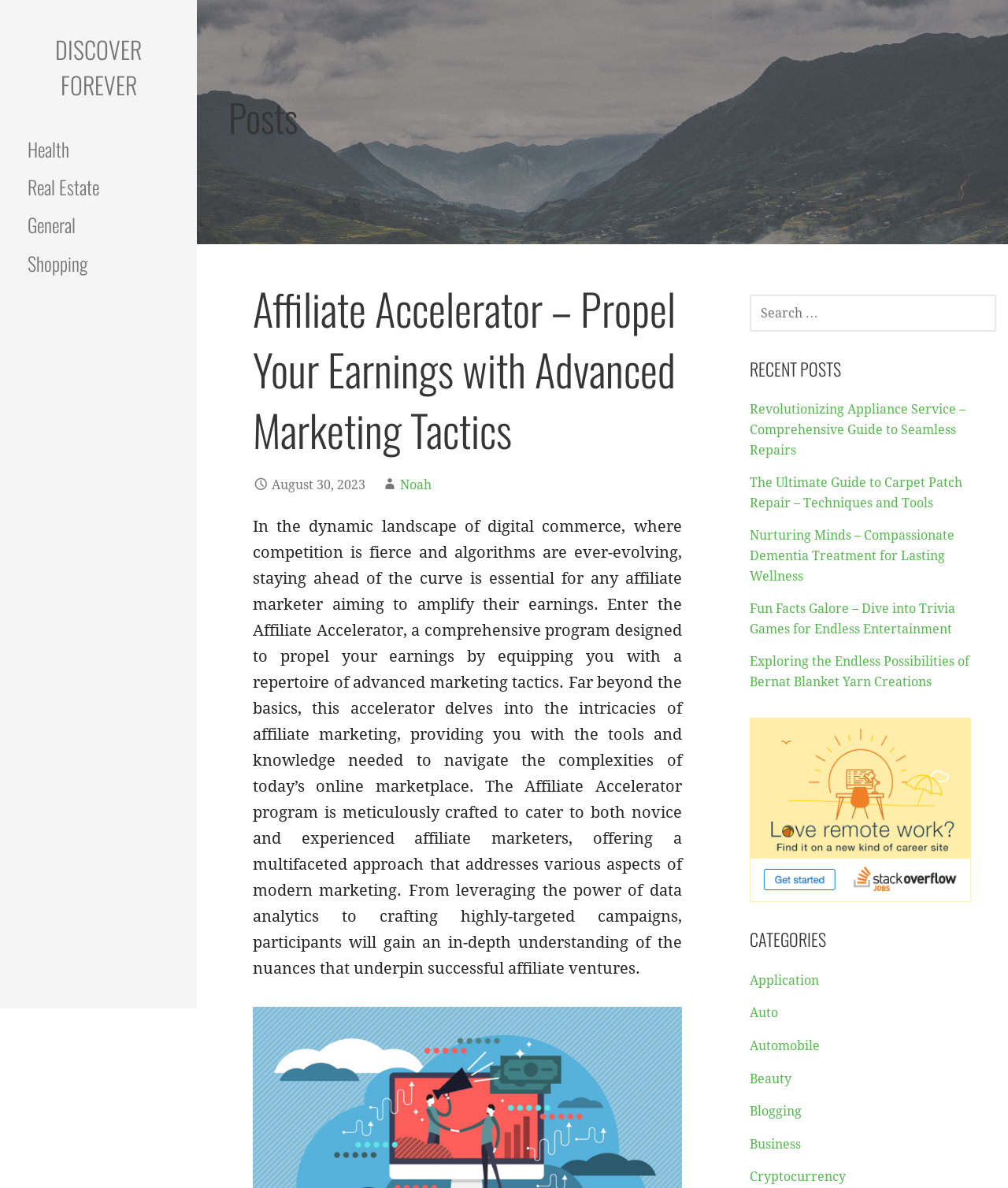How many categories are listed?
Refer to the image and provide a one-word or short phrase answer.

14